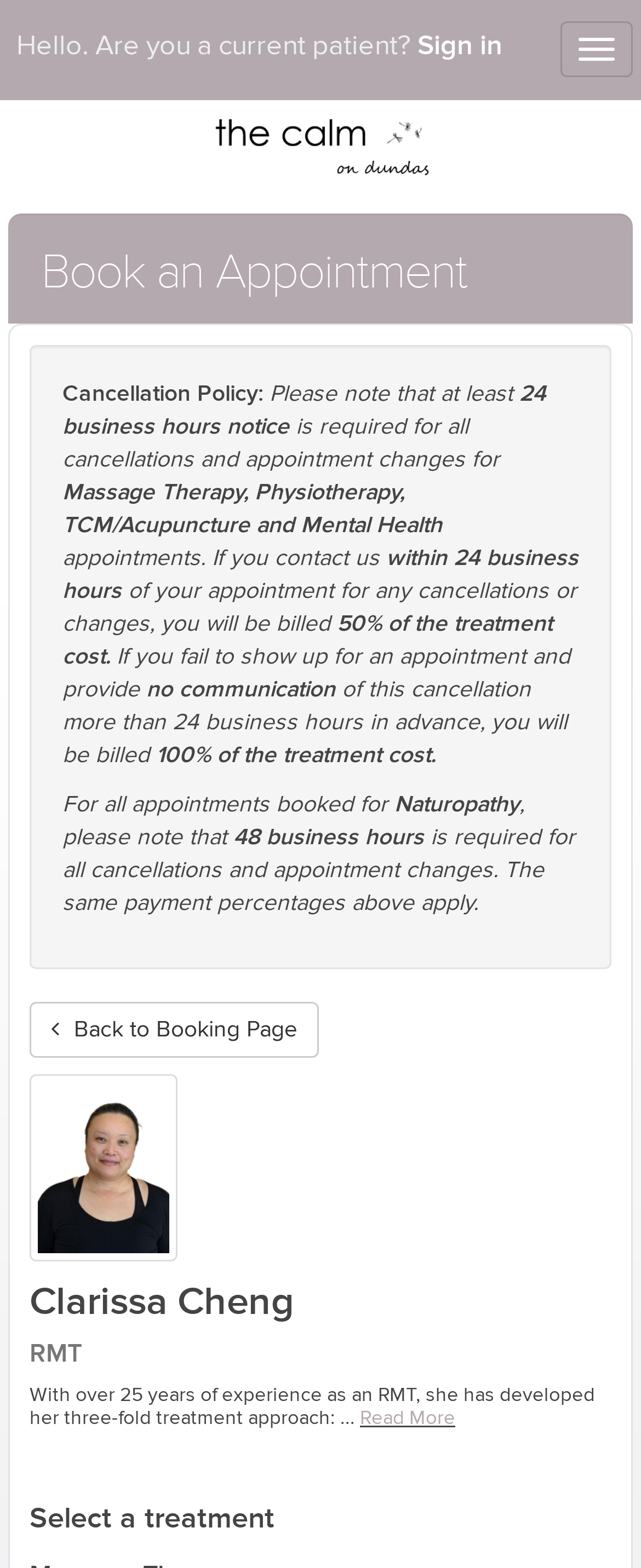Extract the main title from the webpage and generate its text.

Book an Appointment